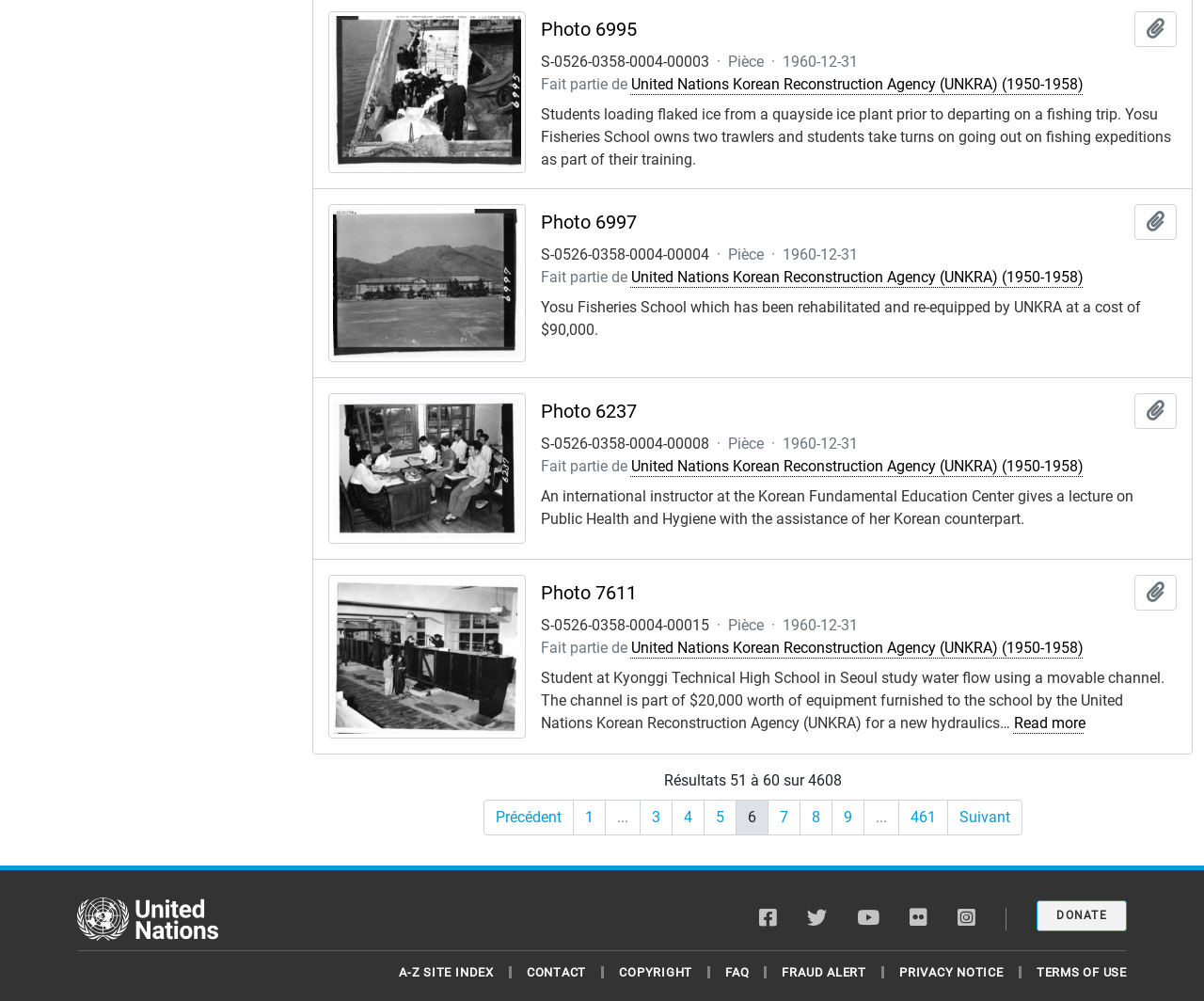Ascertain the bounding box coordinates for the UI element detailed here: "7". The coordinates should be provided as [left, top, right, bottom] with each value being a float between 0 and 1.

[0.637, 0.799, 0.664, 0.834]